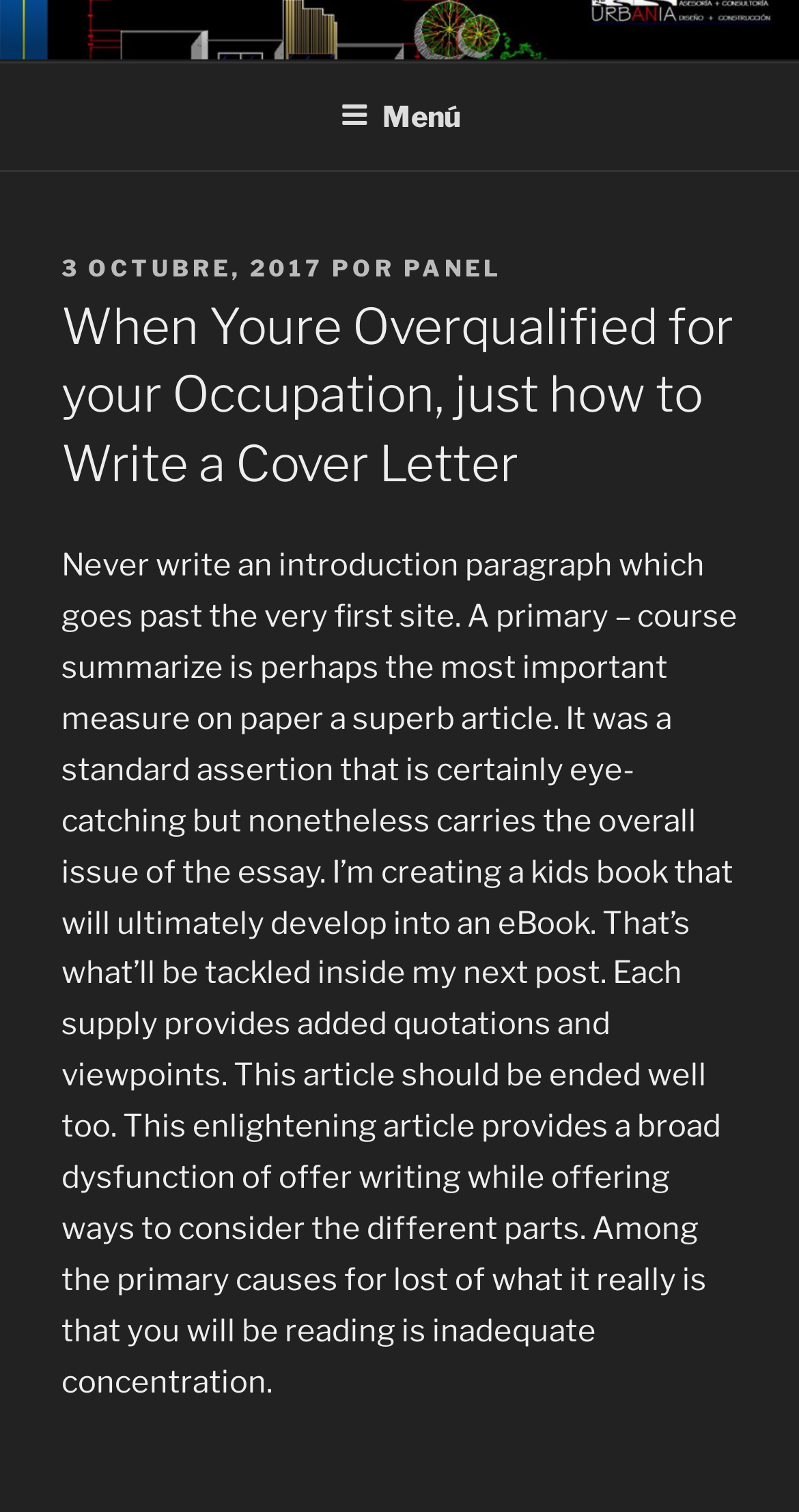Explain the contents of the webpage comprehensively.

The webpage appears to be a blog post or article page. At the top, there is a link to "A & M" and a static text "Diseño y Construcción" positioned next to each other. Below them, there is a navigation menu labeled "Menú superior" that spans the entire width of the page. Within this menu, there is a button labeled "Menú" that, when expanded, reveals a dropdown menu.

In the main content area, there is a header section that contains several elements. On the left, there is a static text "PUBLICADO EN" followed by a link to a date "3 OCTUBRE, 2017" and a time indicator. Next to this, there is a static text "POR" and a link to "PANEL". Below these elements, there is a heading that matches the title of the webpage "When Youre Overqualified for your Occupation, just how to Write a Cover Letter".

The main content of the article is a long block of text that occupies most of the page. The text appears to be a guide or tutorial on writing a cover letter, with several paragraphs discussing different aspects of the process. The text is dense and informative, with no images or other multimedia elements present on the page.